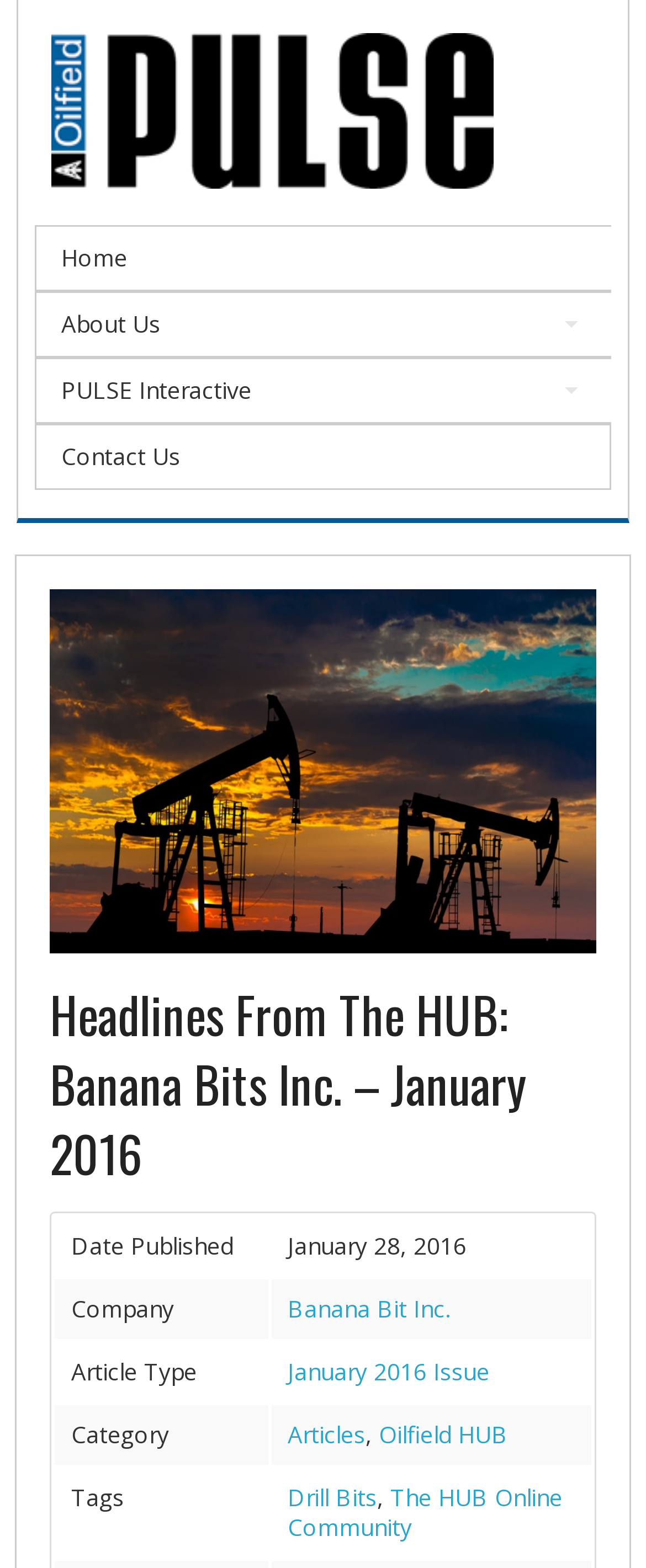Respond with a single word or short phrase to the following question: 
How many links are there in the top navigation bar?

4